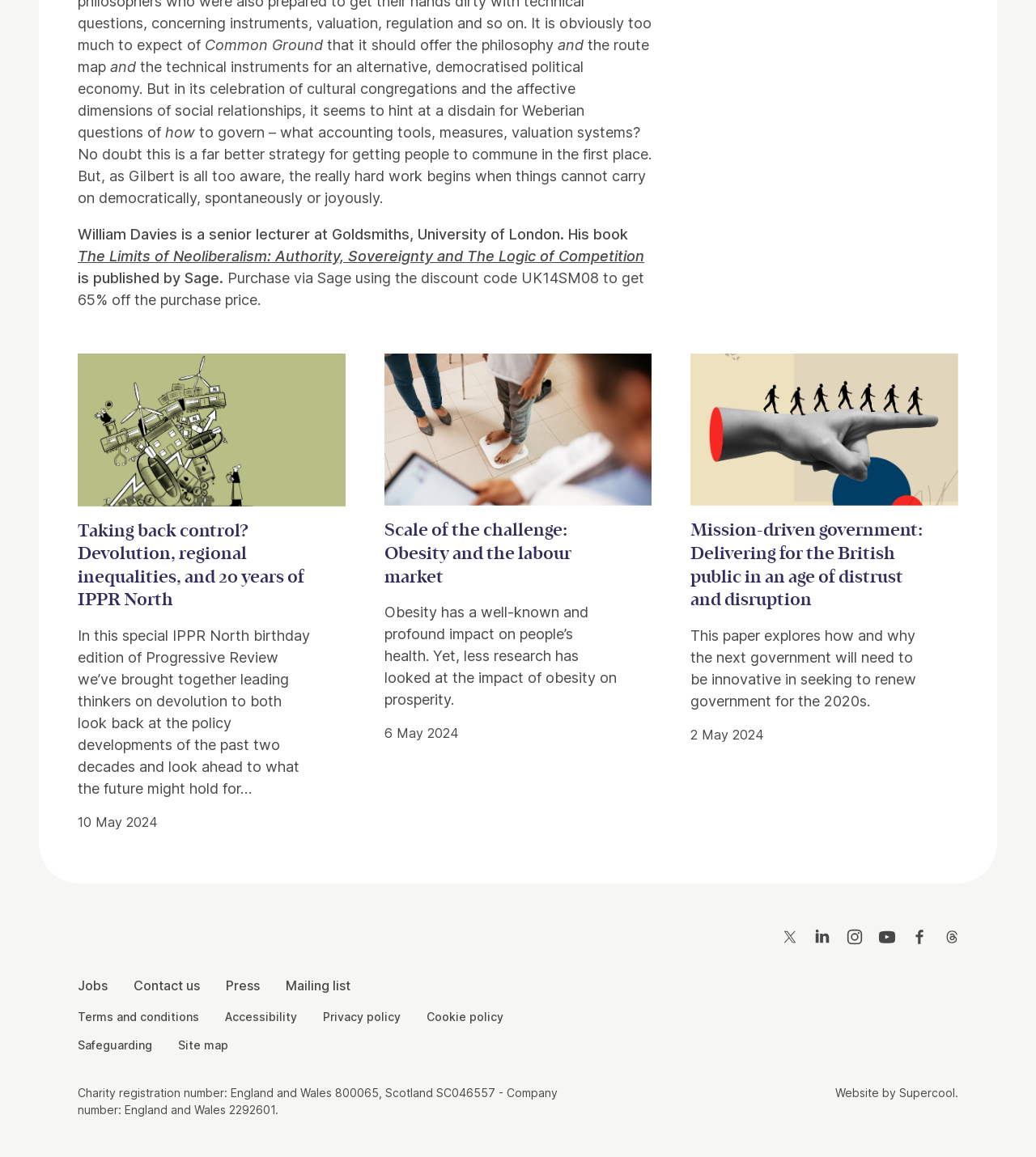Using the given description, provide the bounding box coordinates formatted as (top-left x, top-left y, bottom-right x, bottom-right y), with all values being floating point numbers between 0 and 1. Description: YouTube

[0.844, 0.797, 0.869, 0.821]